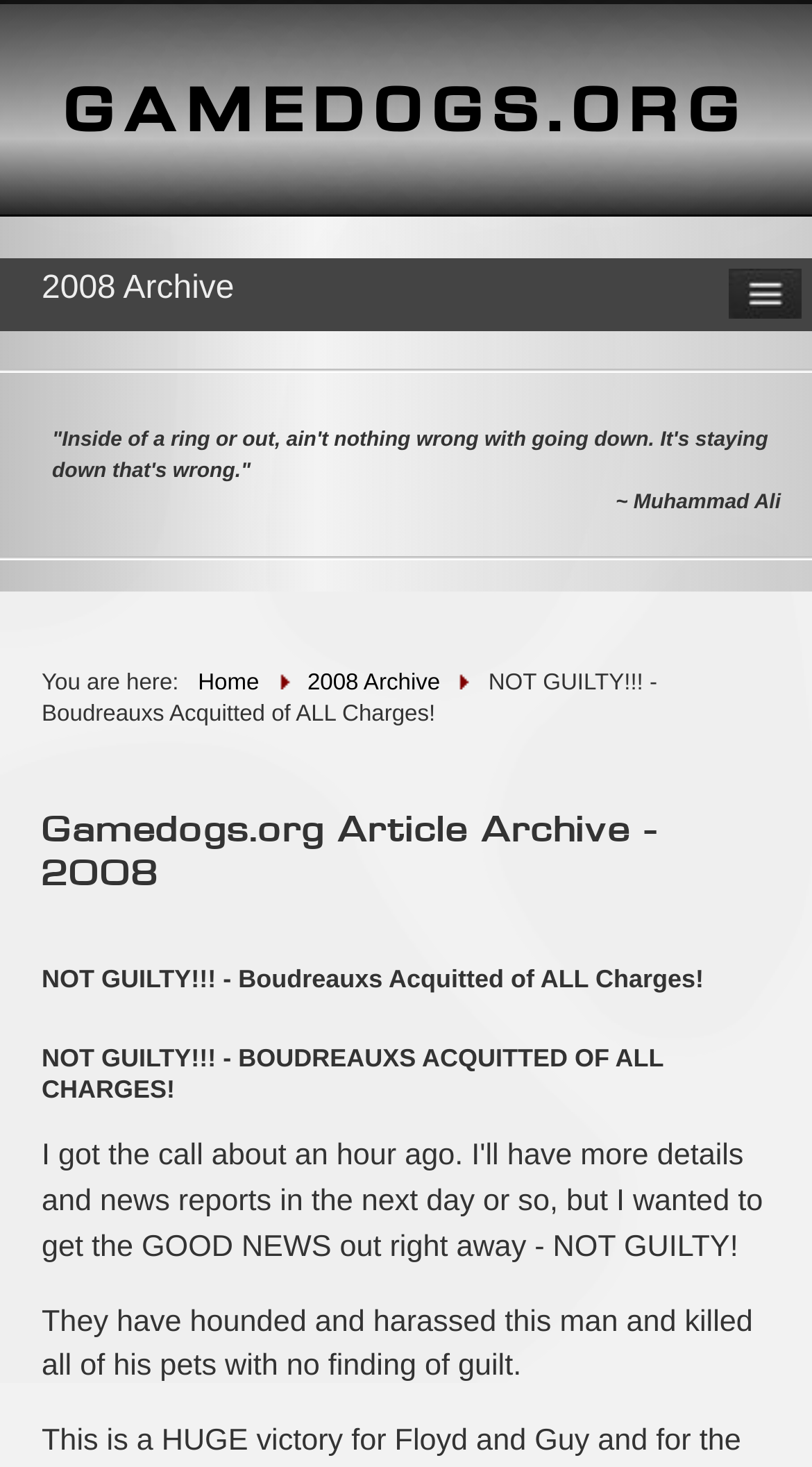Use the details in the image to answer the question thoroughly: 
What is the current article about?

The current article is about Boudreauxs being acquitted of all charges, as indicated by the multiple headings on the webpage with the same title, and the text that says 'They have hounded and harassed this man and killed all of his pets with no finding of guilt.'.